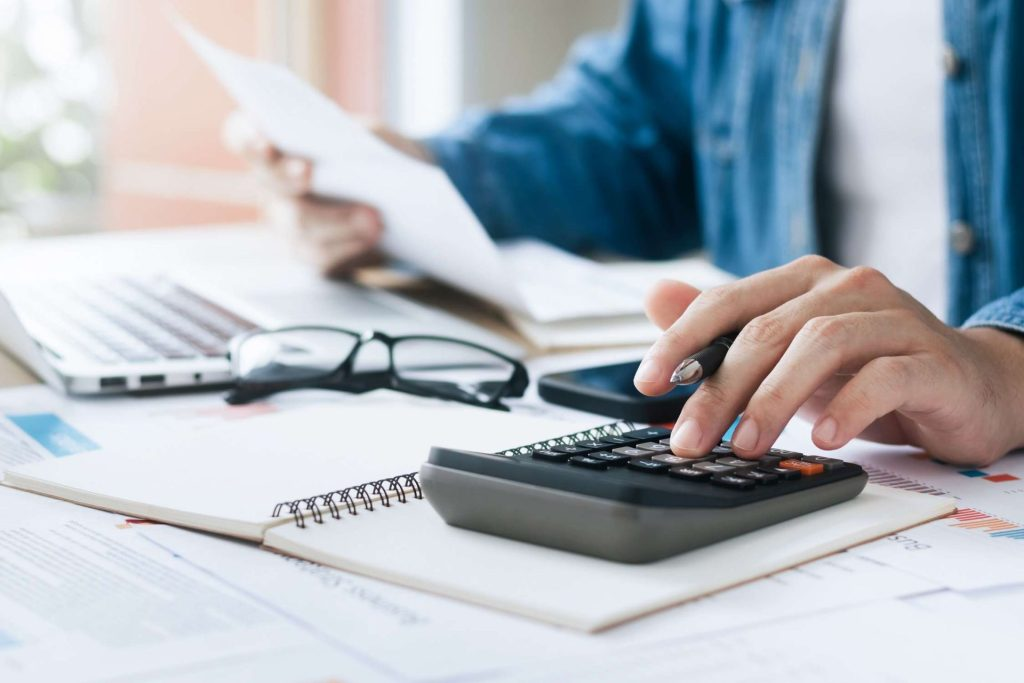Explain the details of the image comprehensively.

The image depicts a focused individual engaged in tax preparation, utilizing a calculator to analyze financial information. Their left hand rests on the calculator, indicating an active computation, while the right hand holds a document, possibly containing important tax-related data. Surrounding them are various office materials, including a laptop, reading glasses, notebooks, and sheets of paper filled with graphs and text that likely relate to tax regulations. This scene aligns with the theme of "Tax Changes," specifically referencing the new 2023 T3 Trust Reporting Rules, which are highlighted in the accompanying content. This image embodies the meticulous effort necessary to navigate the complexities of evolving tax regulations, emphasizing the importance of careful analysis and preparation for clients facing new governmental tax changes.